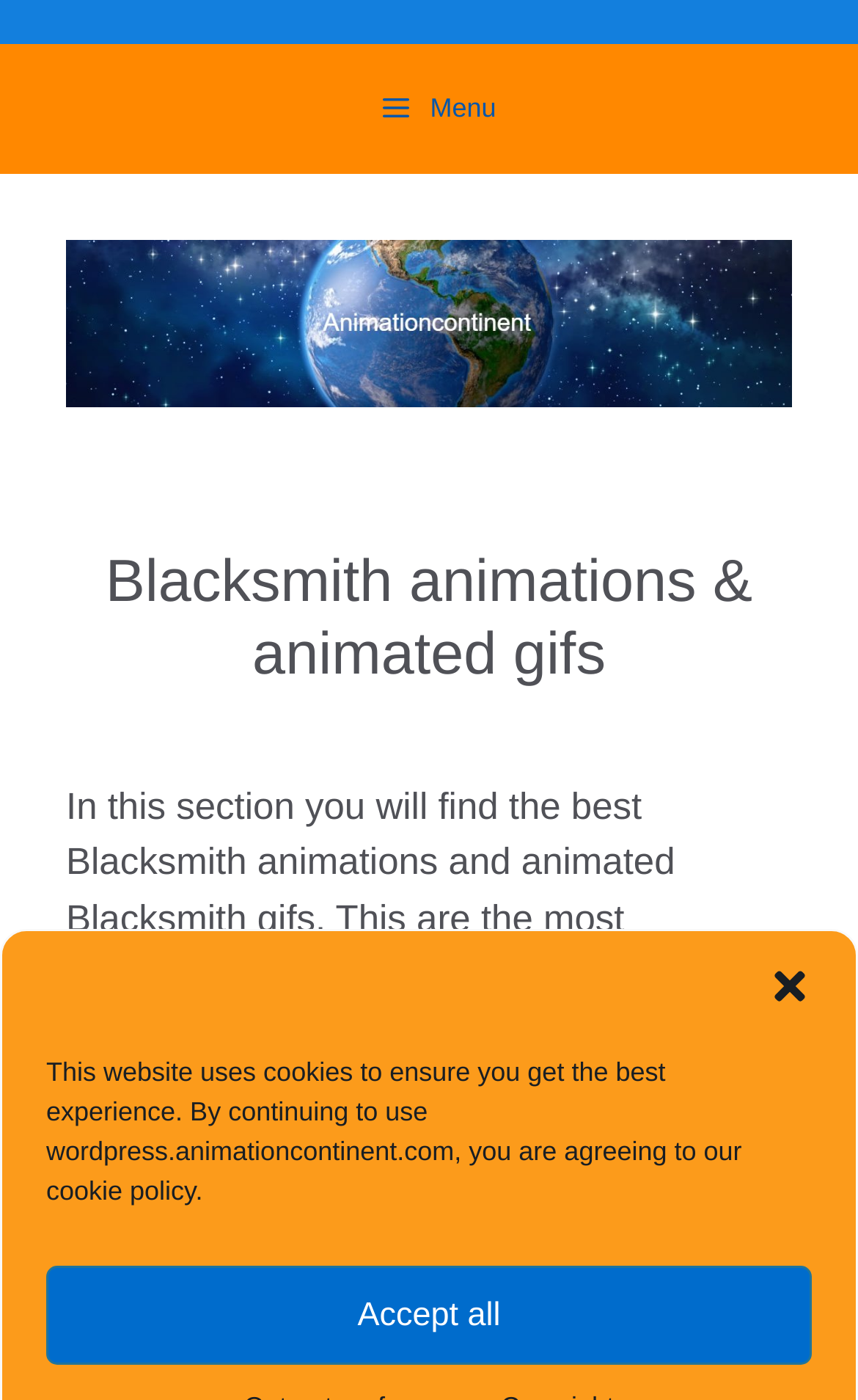What is the website's policy on using its content?
Carefully analyze the image and provide a thorough answer to the question.

The webpage explicitly states that 'All Blacksmith graphics, illustrations, clip arts and pictures are absolutely 100% free!', indicating that users are allowed to use the website's content without any restrictions or costs.